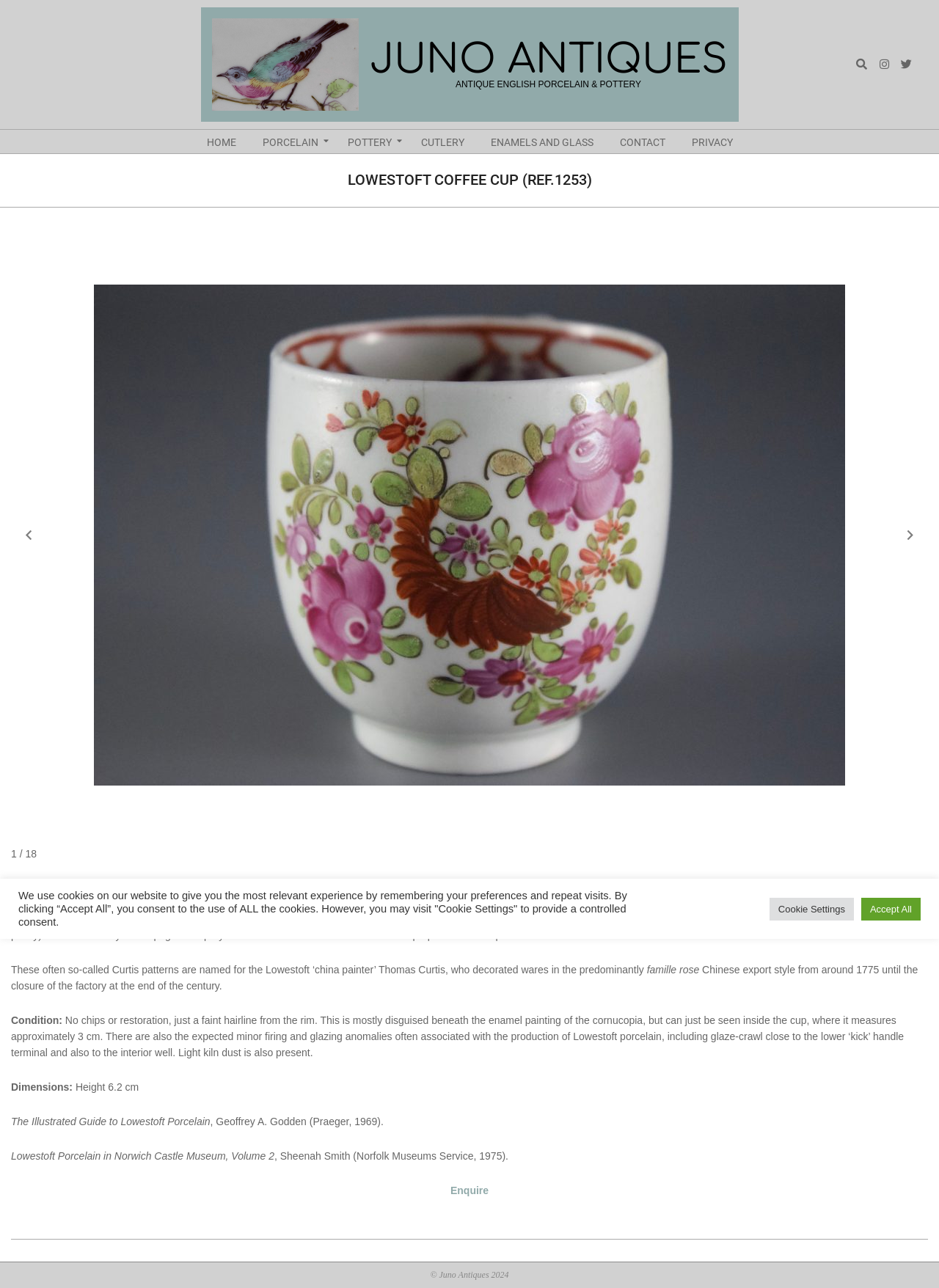What is the name of the antique item?
Look at the screenshot and give a one-word or phrase answer.

Lowestoft Coffee Cup